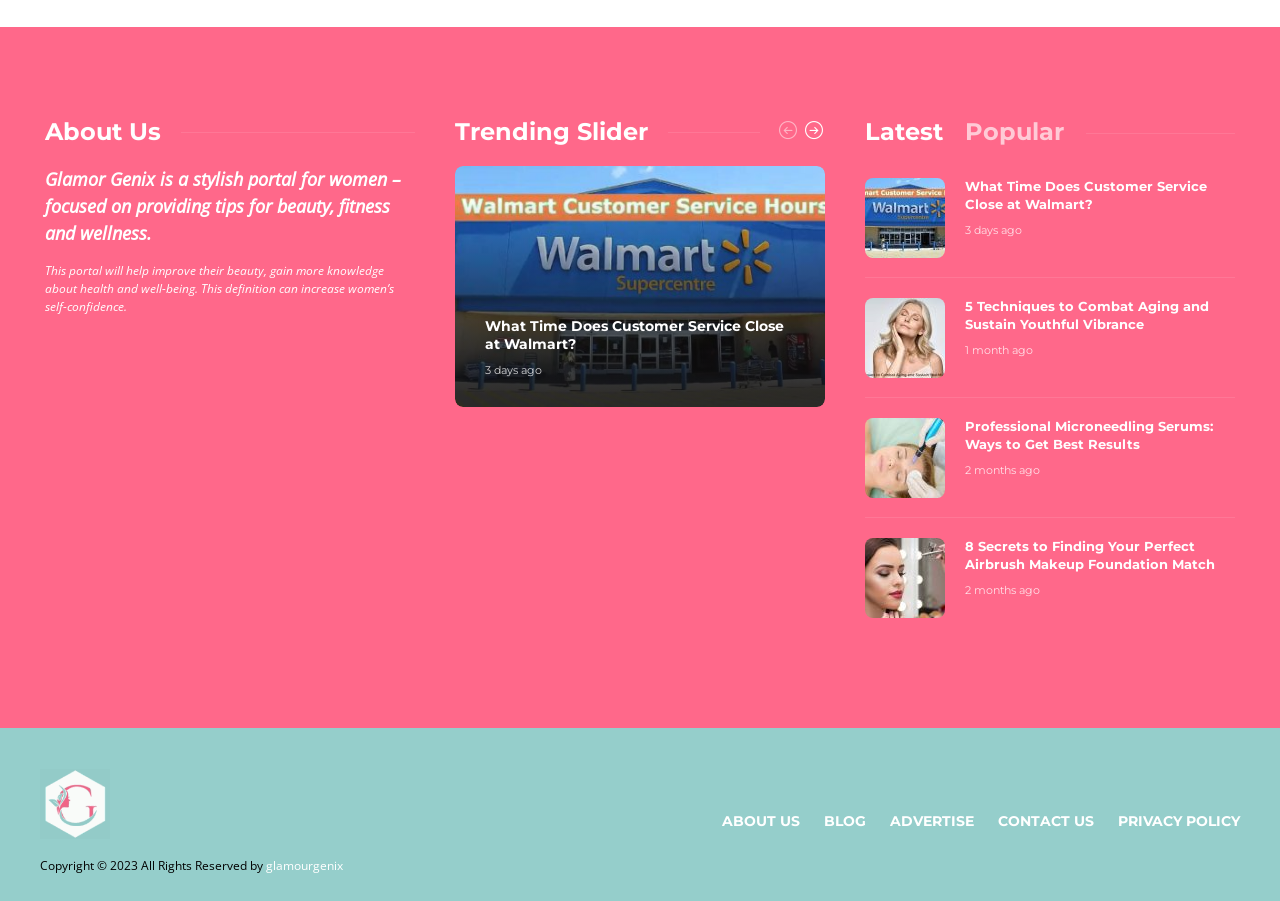Provide a one-word or short-phrase answer to the question:
What are the available tabs in the tablist?

Latest and Popular